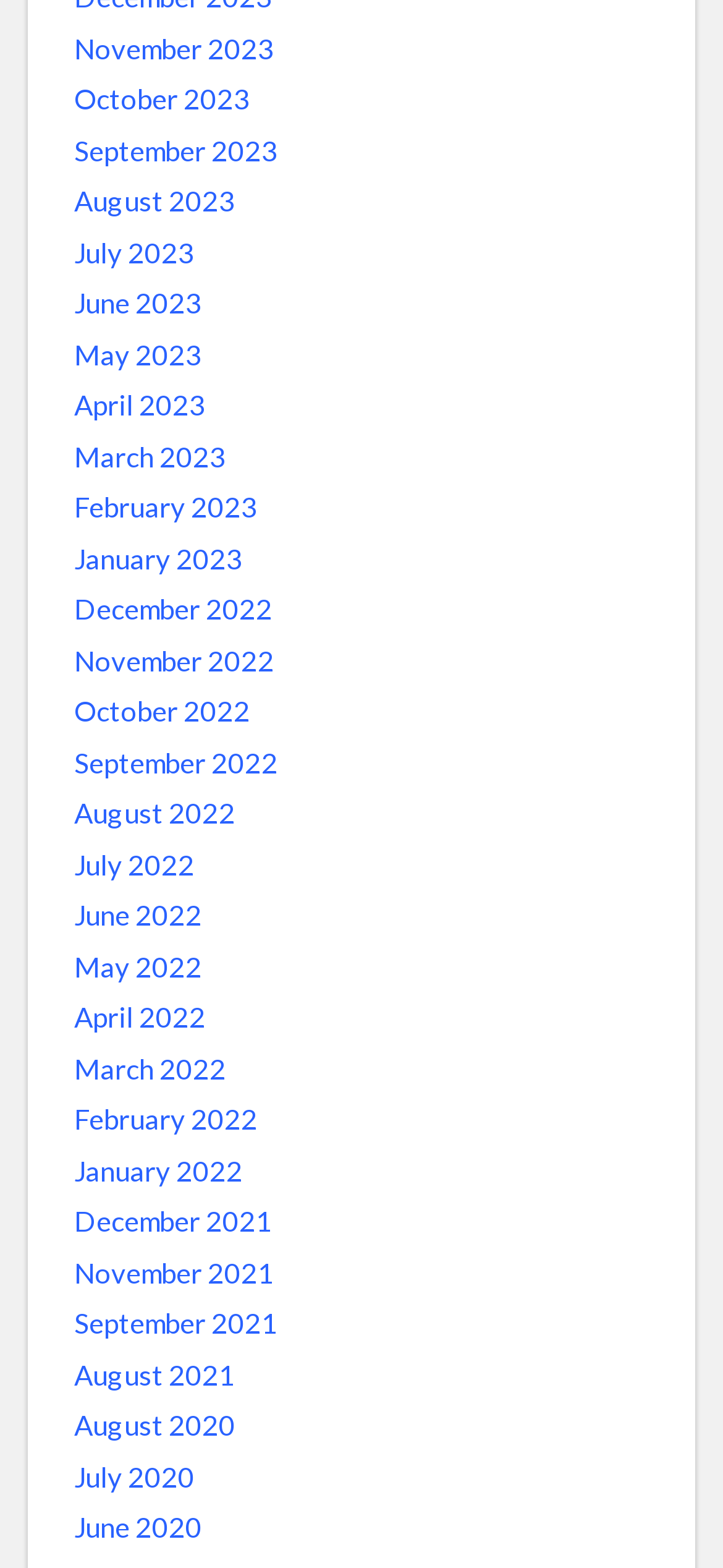Examine the image carefully and respond to the question with a detailed answer: 
What is the latest month listed on the webpage?

I looked at the links on the webpage and found that the latest month listed is November 2023, which is at the top of the list.